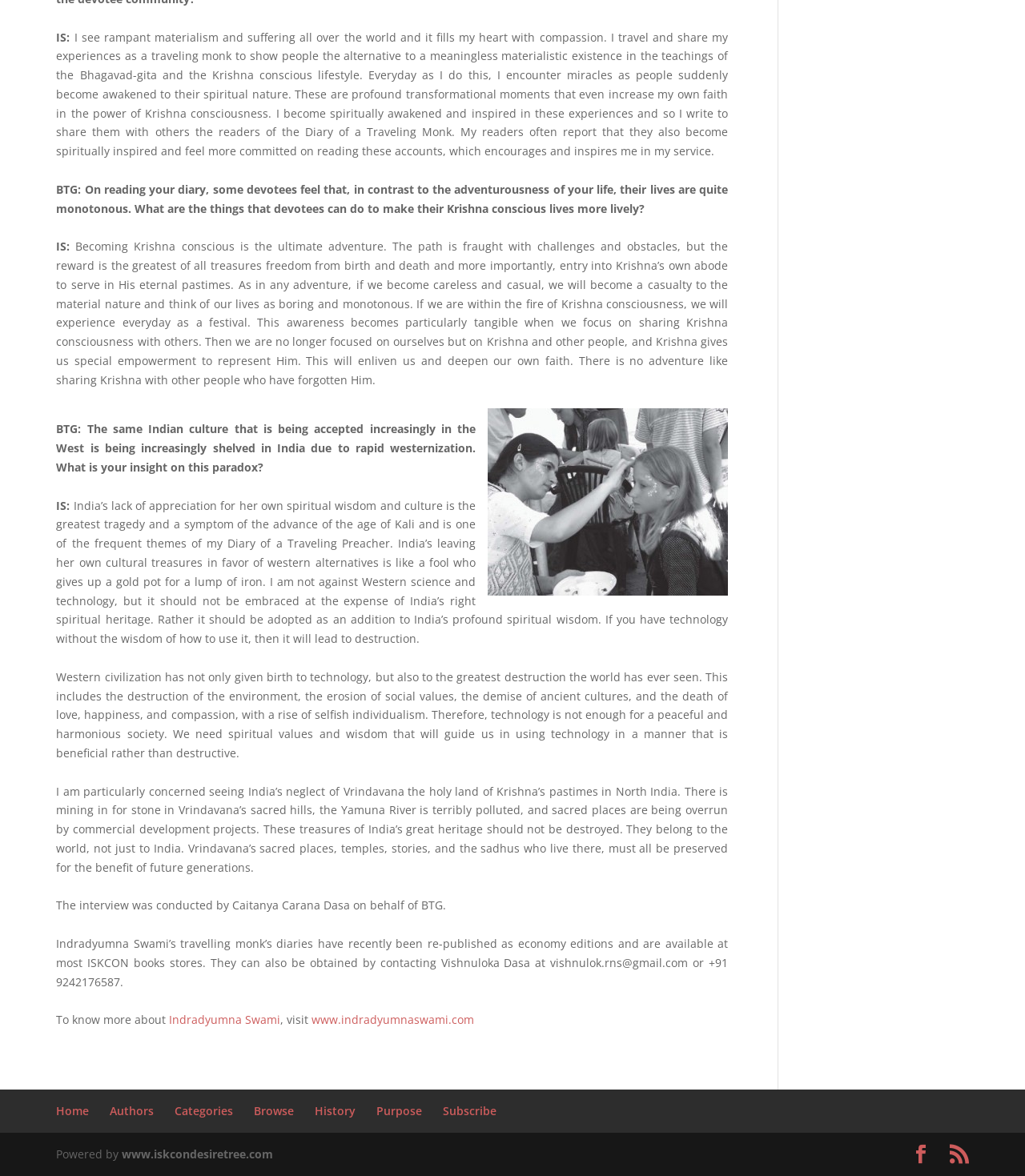Please locate the bounding box coordinates of the element's region that needs to be clicked to follow the instruction: "Share on Twitter". The bounding box coordinates should be provided as four float numbers between 0 and 1, i.e., [left, top, right, bottom].

None